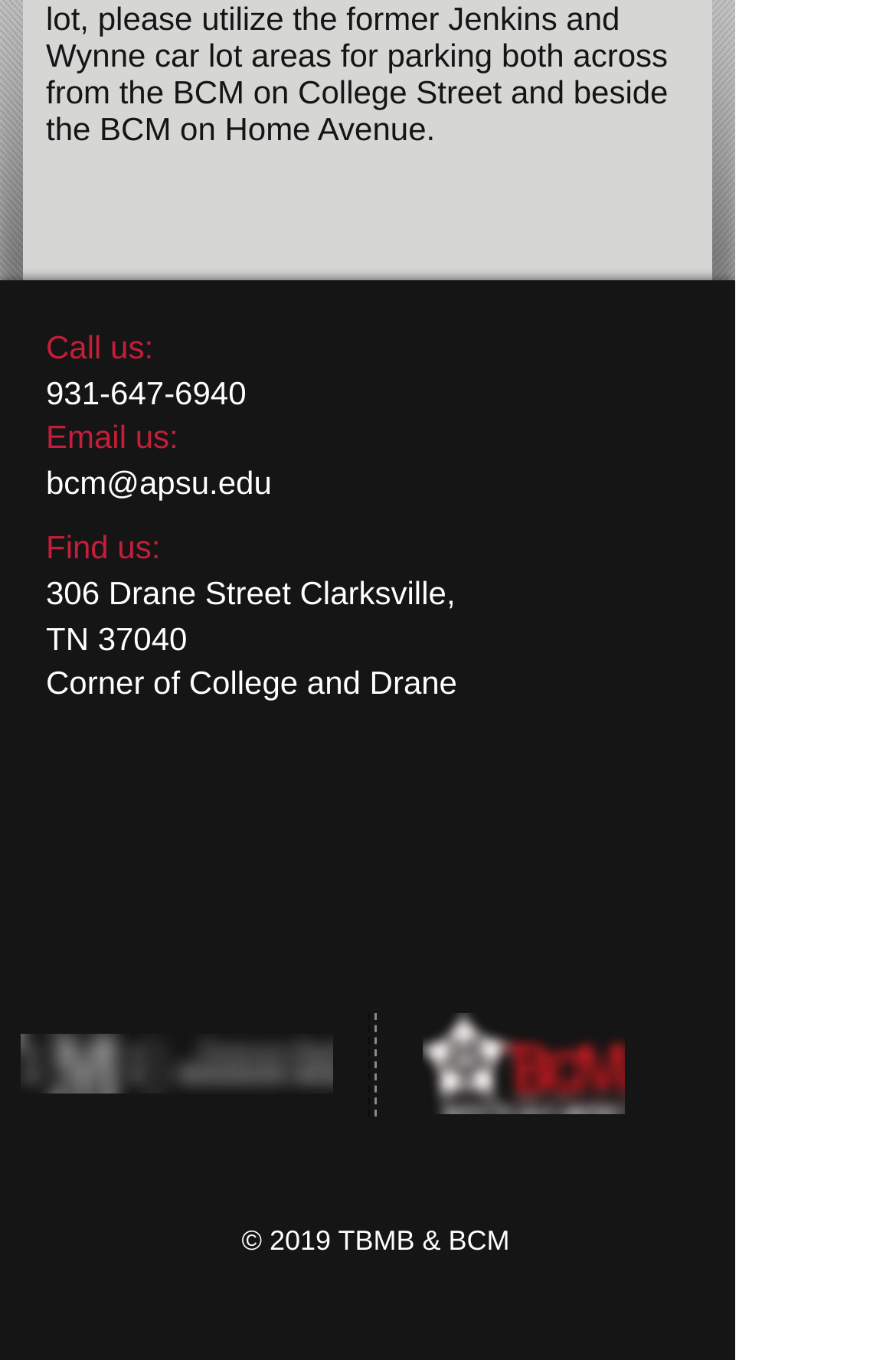Bounding box coordinates should be provided in the format (top-left x, top-left y, bottom-right x, bottom-right y) with all values between 0 and 1. Identify the bounding box for this UI element: bcm@apsu.edu

[0.051, 0.341, 0.303, 0.368]